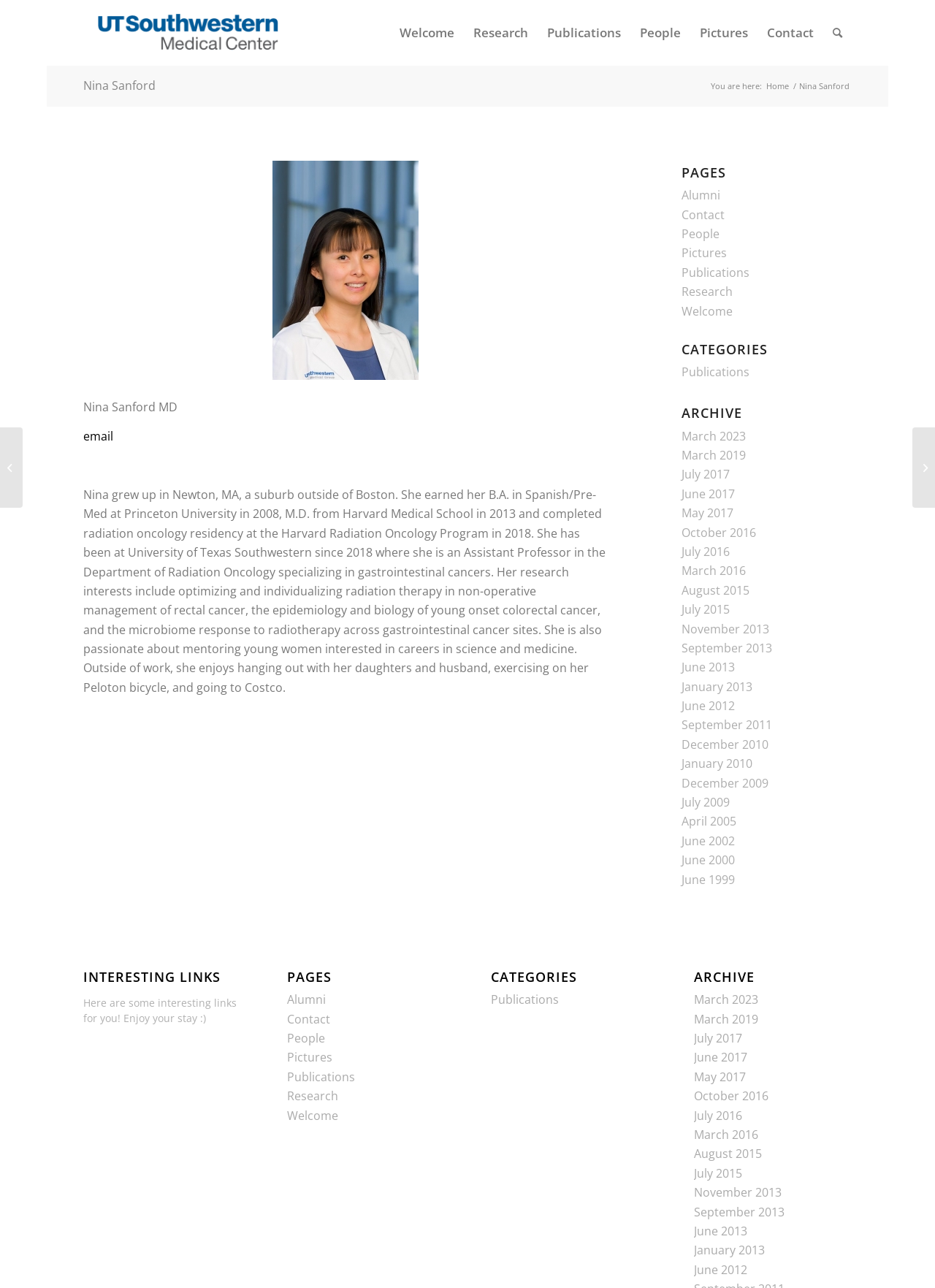What is the topic of Nina Sanford's research interest?
Examine the image and give a concise answer in one word or a short phrase.

Gastrointestinal cancers